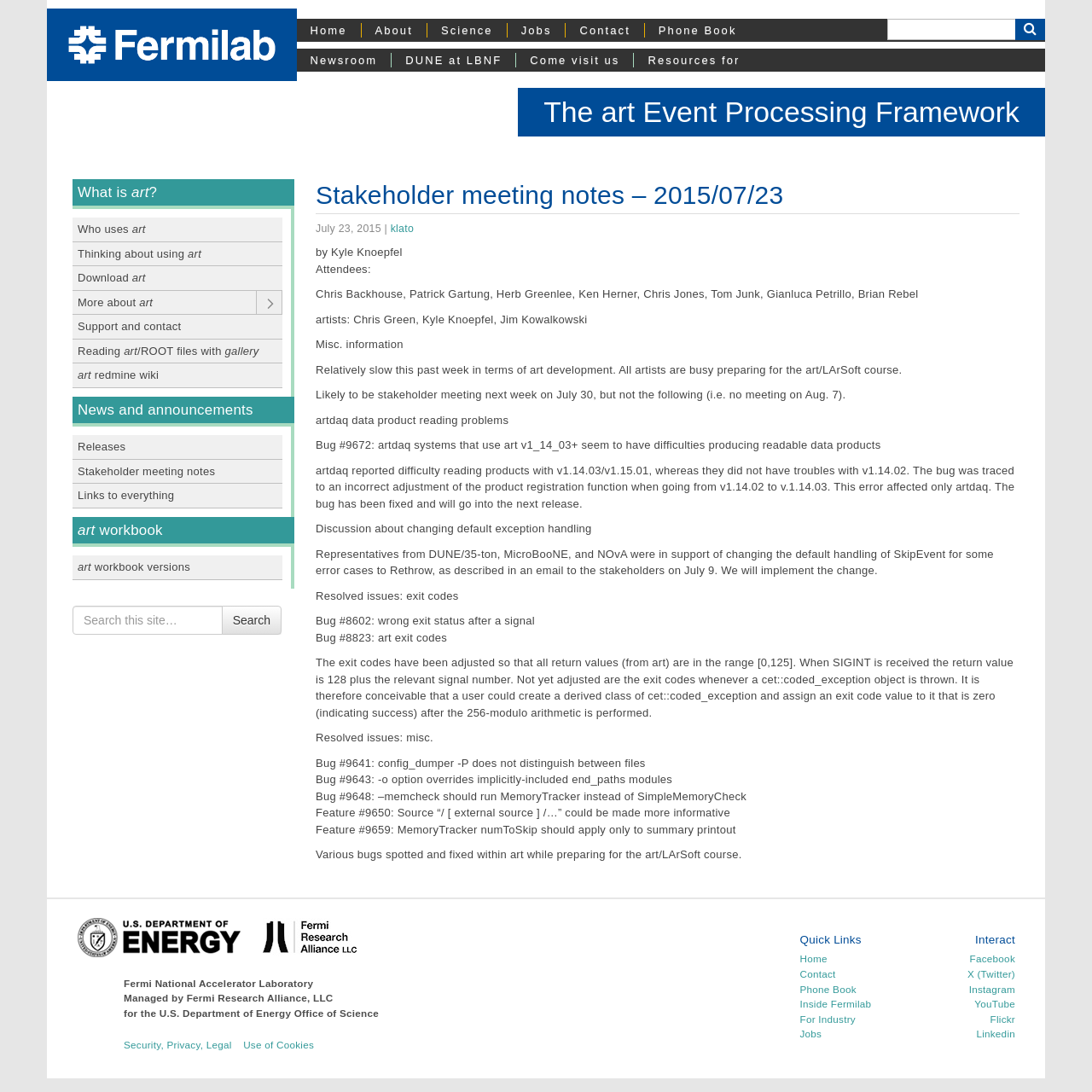Given the element description Thinking about using art, specify the bounding box coordinates of the corresponding UI element in the format (top-left x, top-left y, bottom-right x, bottom-right y). All values must be between 0 and 1.

[0.066, 0.222, 0.259, 0.244]